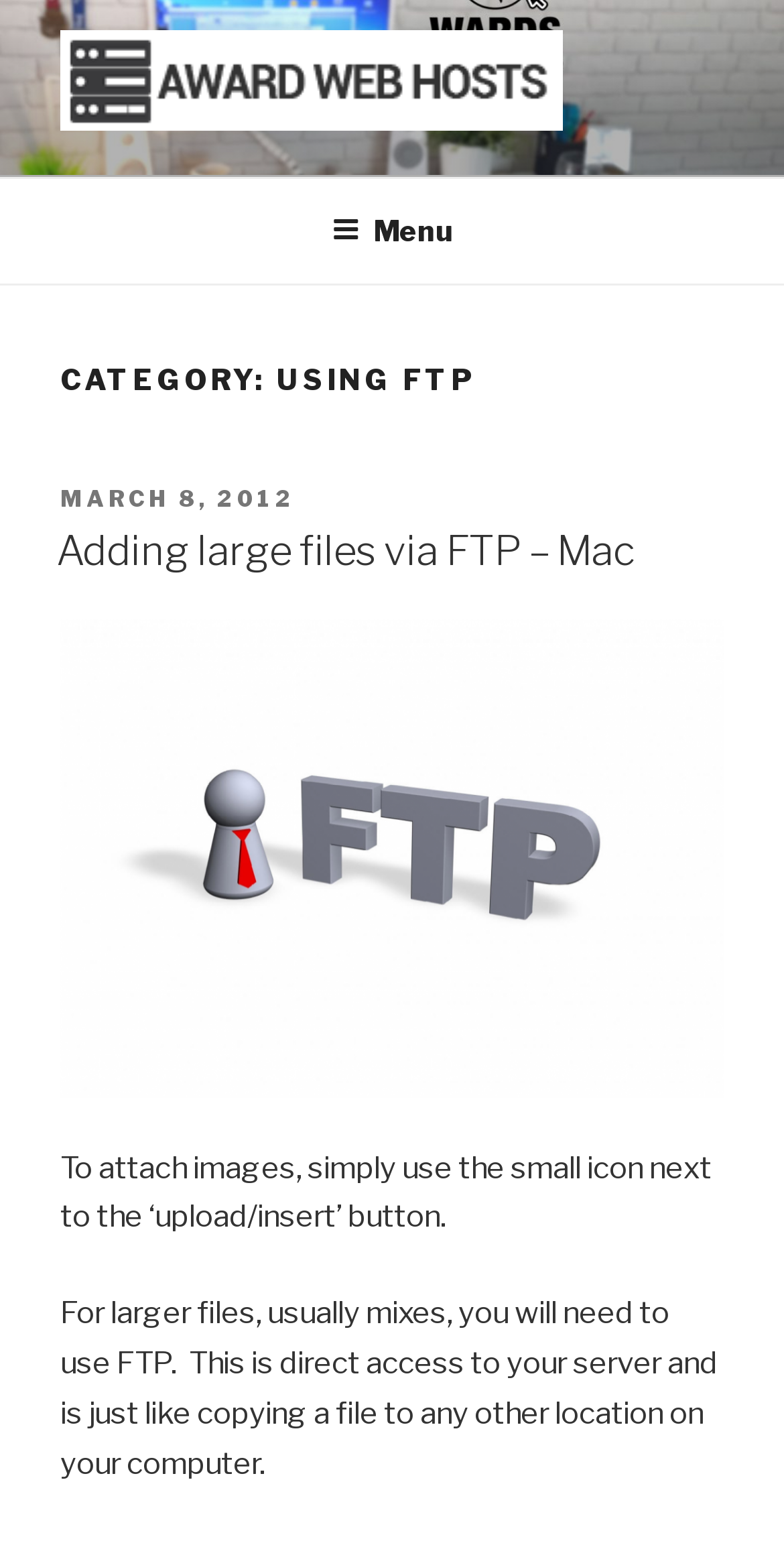What is the date of the article 'Adding large files via FTP – Mac'?
Utilize the information in the image to give a detailed answer to the question.

I found the link 'Adding large files via FTP – Mac' and its adjacent element is a link 'MARCH 8, 2012' which is also a time element, indicating the date of the article.